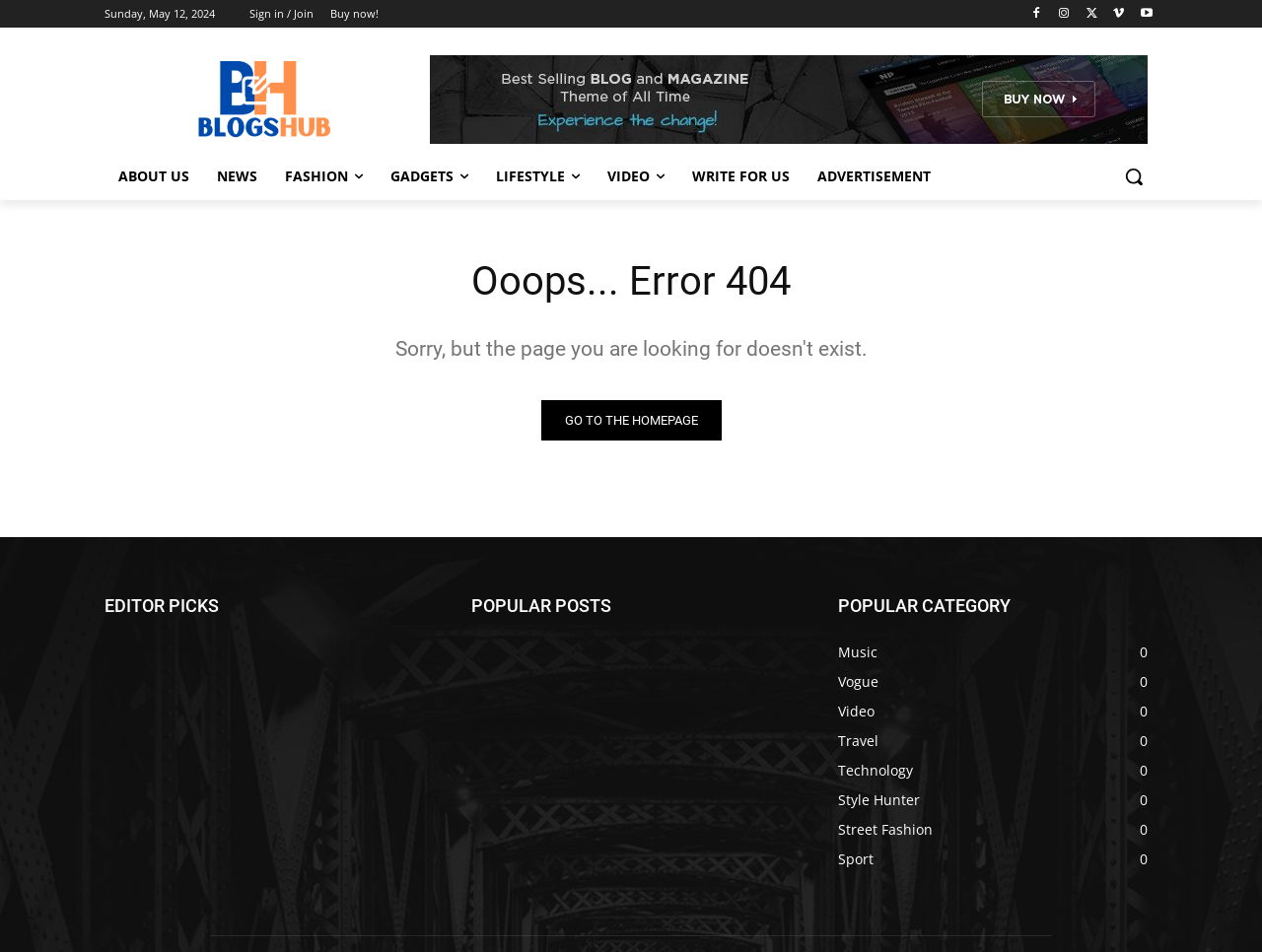Please find the bounding box coordinates of the clickable region needed to complete the following instruction: "Click the Sign in / Join link". The bounding box coordinates must consist of four float numbers between 0 and 1, i.e., [left, top, right, bottom].

[0.198, 0.0, 0.248, 0.029]